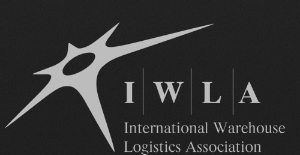Respond with a single word or short phrase to the following question: 
What industry does IWLA advocate for best practices in?

warehousing and logistics